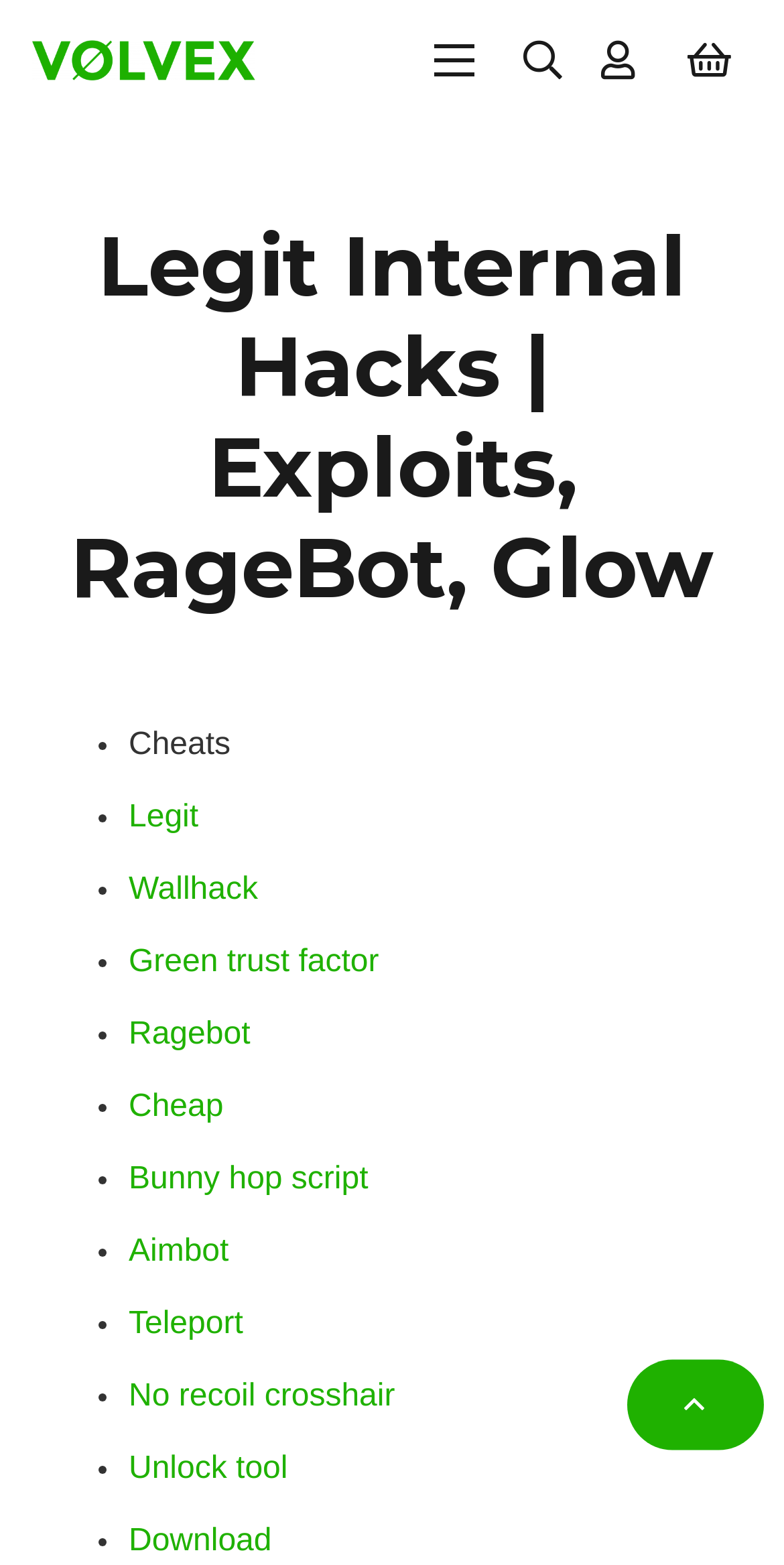Generate a thorough description of the webpage.

The webpage is about "Legit Internal Hacks" and features various cheats and exploits for games. At the top, there is a navigation menu with links to different sections, including a search button on the right. Below the navigation menu, there is a heading that displays the title of the webpage.

The main content of the webpage is a list of cheats and exploits, each represented by a bullet point. The list includes links to "Legit", "Wallhack", "Green trust factor", "Ragebot", "Cheap", "Bunny hop script", "Aimbot", "Teleport", "No recoil crosshair", and "Unlock tool". These links are arranged vertically, with each link accompanied by a bullet point on the left.

On the top-right corner, there is a link to a cart, indicating that the webpage may offer products or services for sale. At the bottom of the webpage, there is a "Back to top" button, allowing users to quickly navigate back to the top of the page.